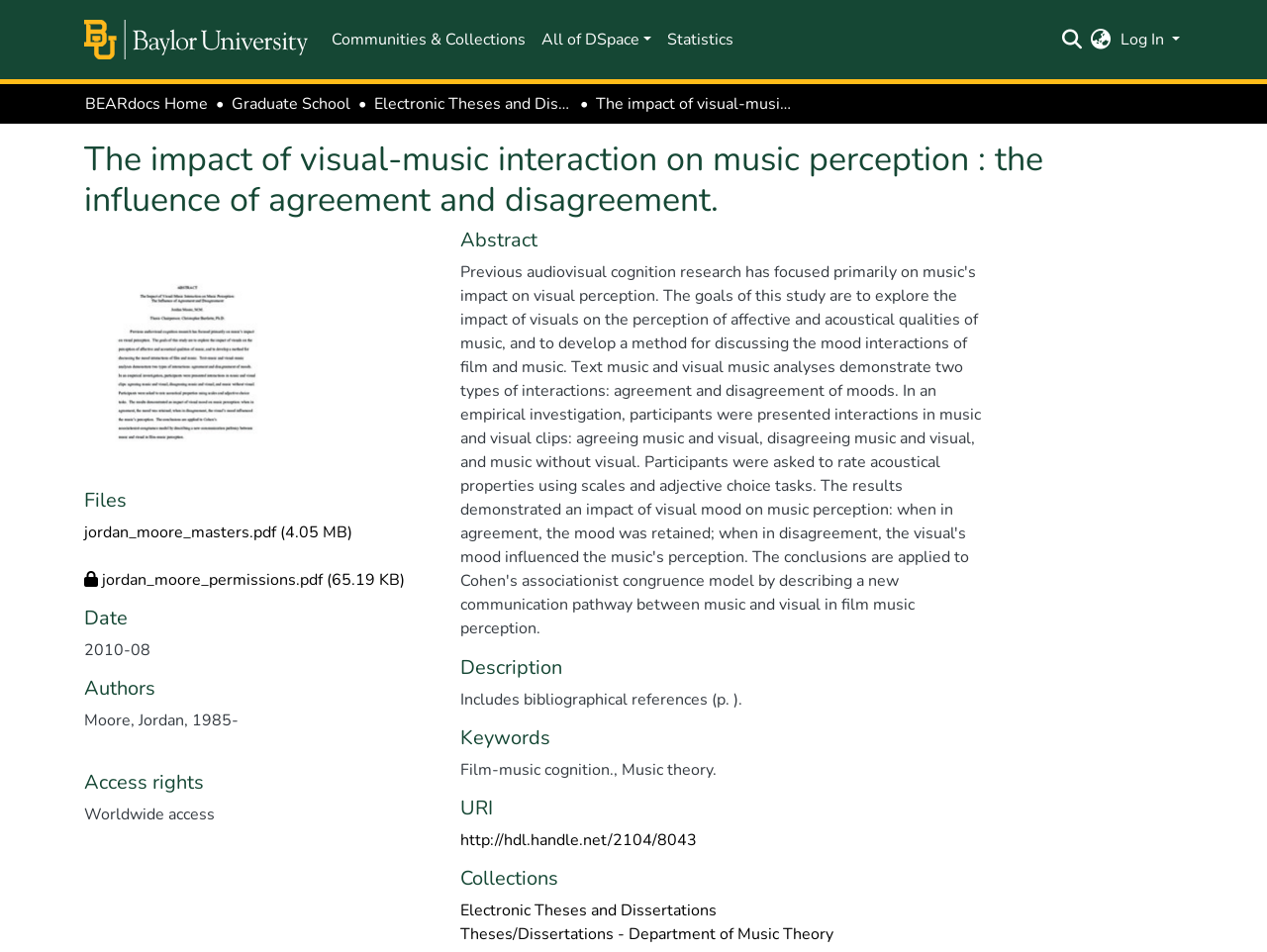What is the URI of the thesis?
Using the visual information, answer the question in a single word or phrase.

http://hdl.handle.net/2104/8043